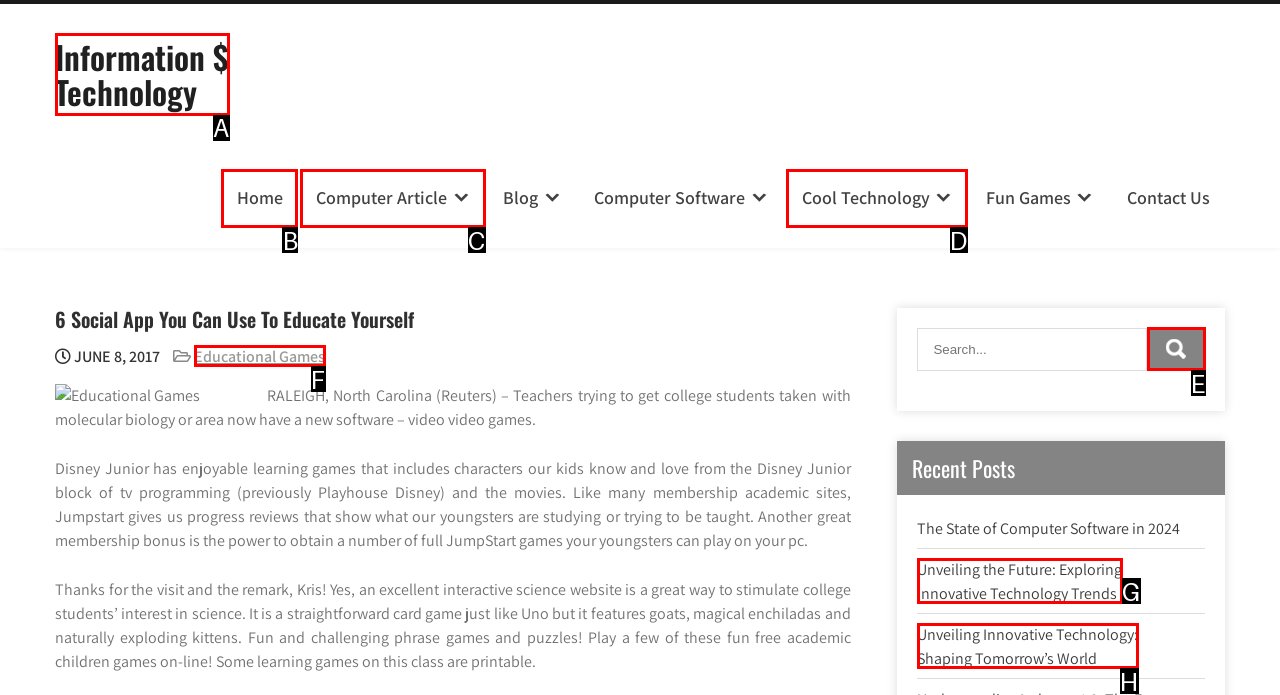Find the option that matches this description: Information $ Technology
Provide the corresponding letter directly.

A